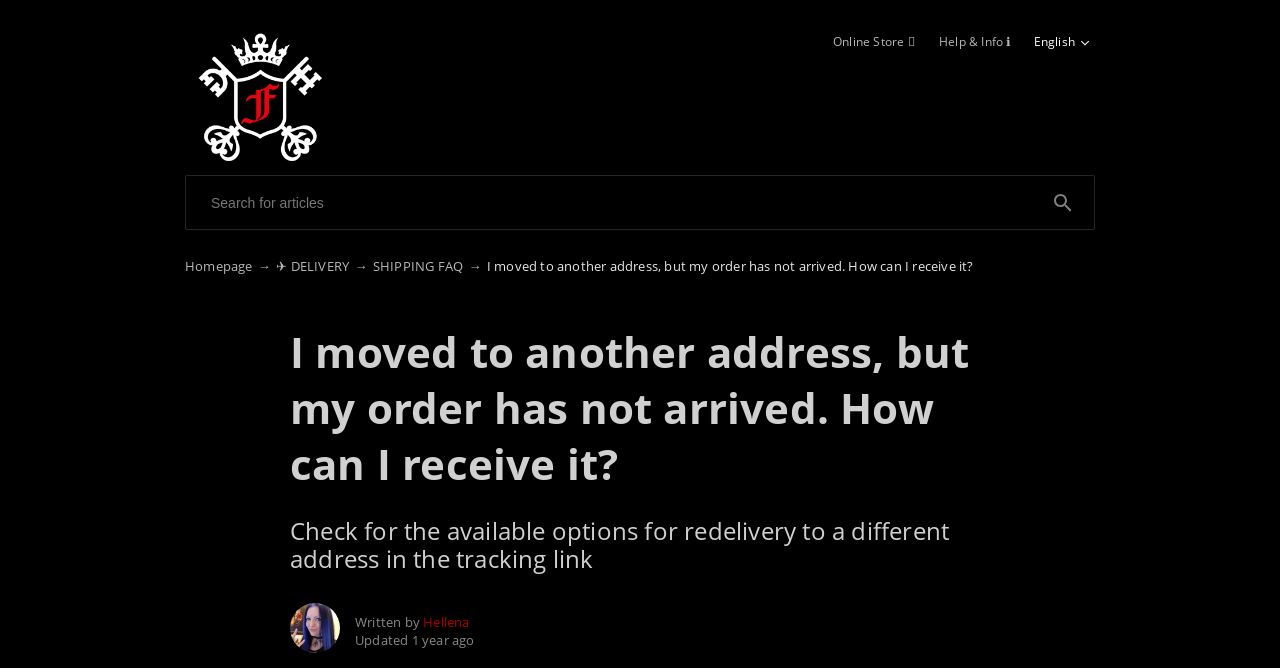Locate the bounding box for the described UI element: "Help & Info ℹ️". Ensure the coordinates are four float numbers between 0 and 1, formatted as [left, top, right, bottom].

[0.734, 0.04, 0.79, 0.085]